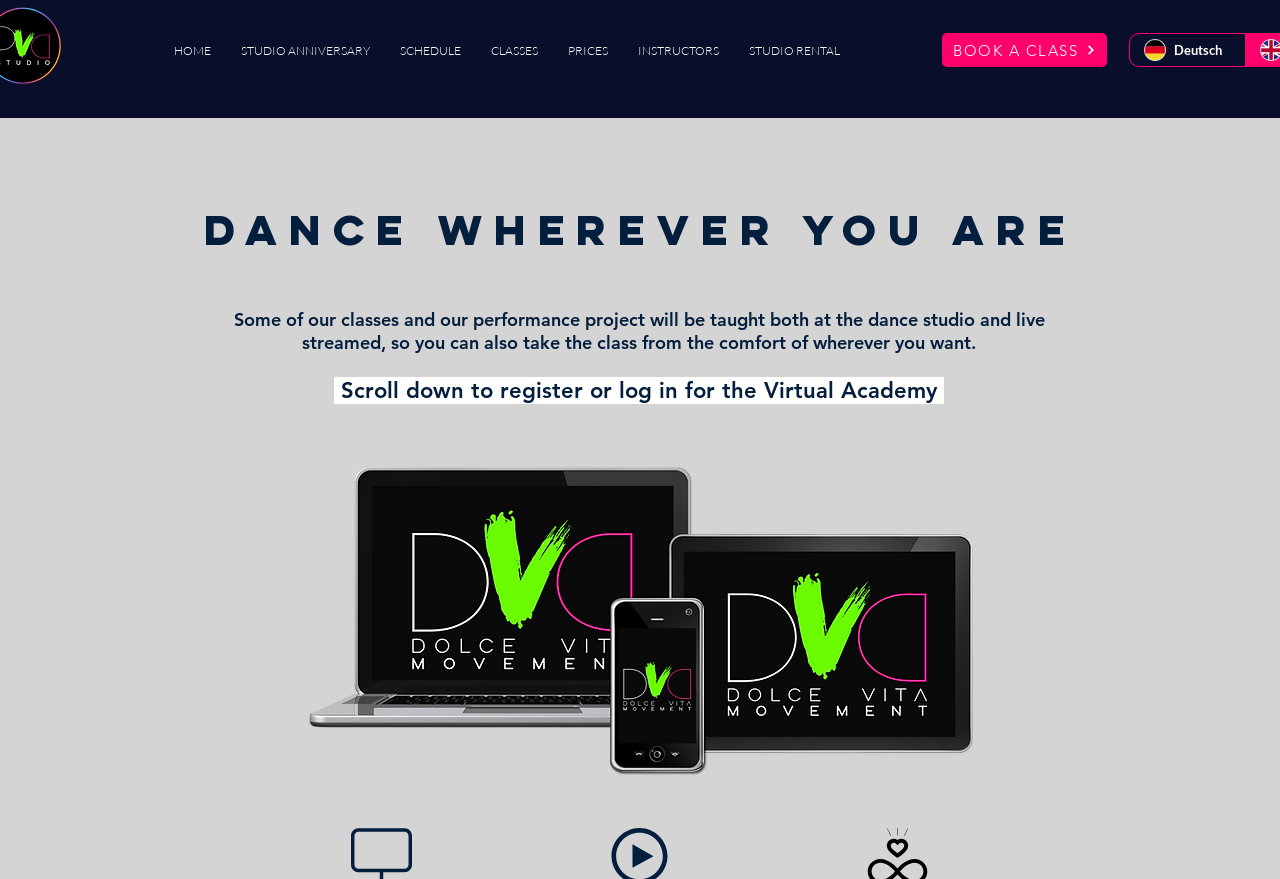Bounding box coordinates must be specified in the format (top-left x, top-left y, bottom-right x, bottom-right y). All values should be floating point numbers between 0 and 1. What are the bounding box coordinates of the UI element described as: BOOK A CLASS

[0.736, 0.038, 0.865, 0.076]